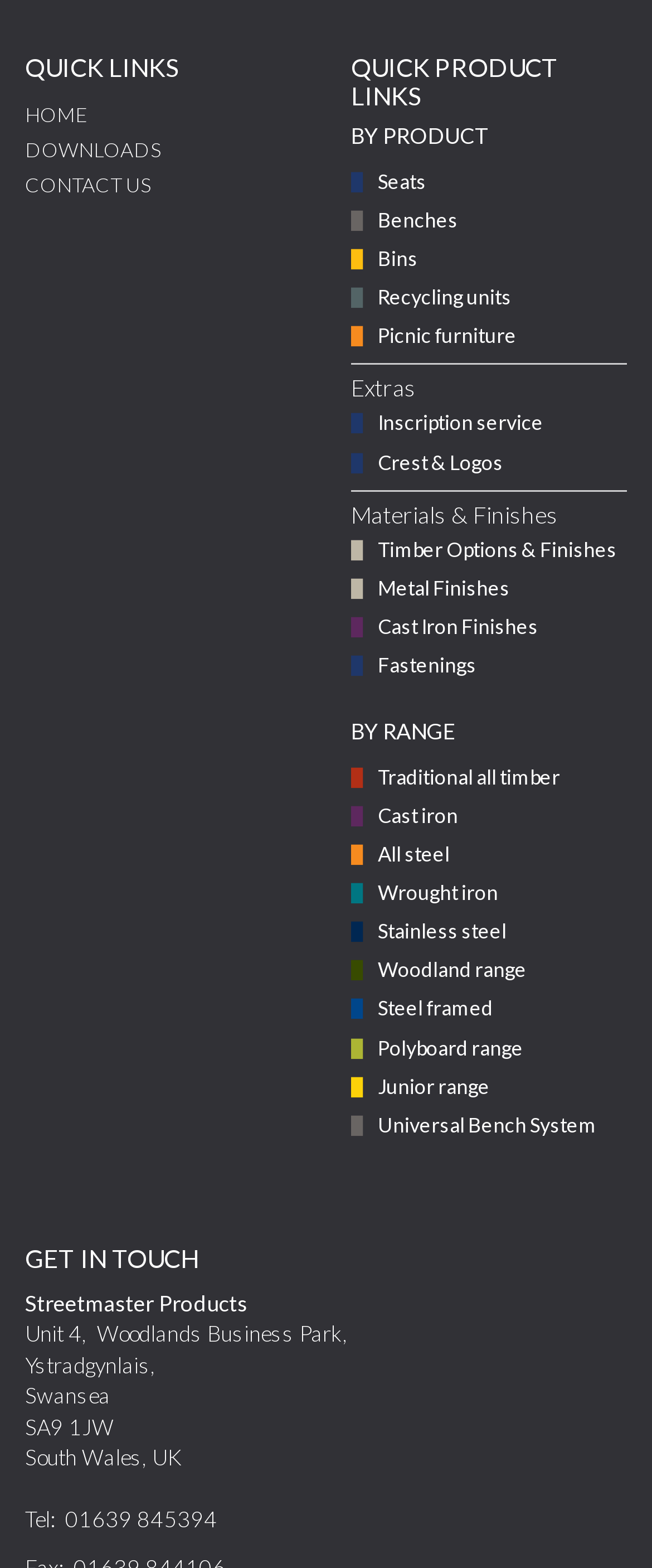Provide a short answer to the following question with just one word or phrase: What is the phone number?

01639 845394